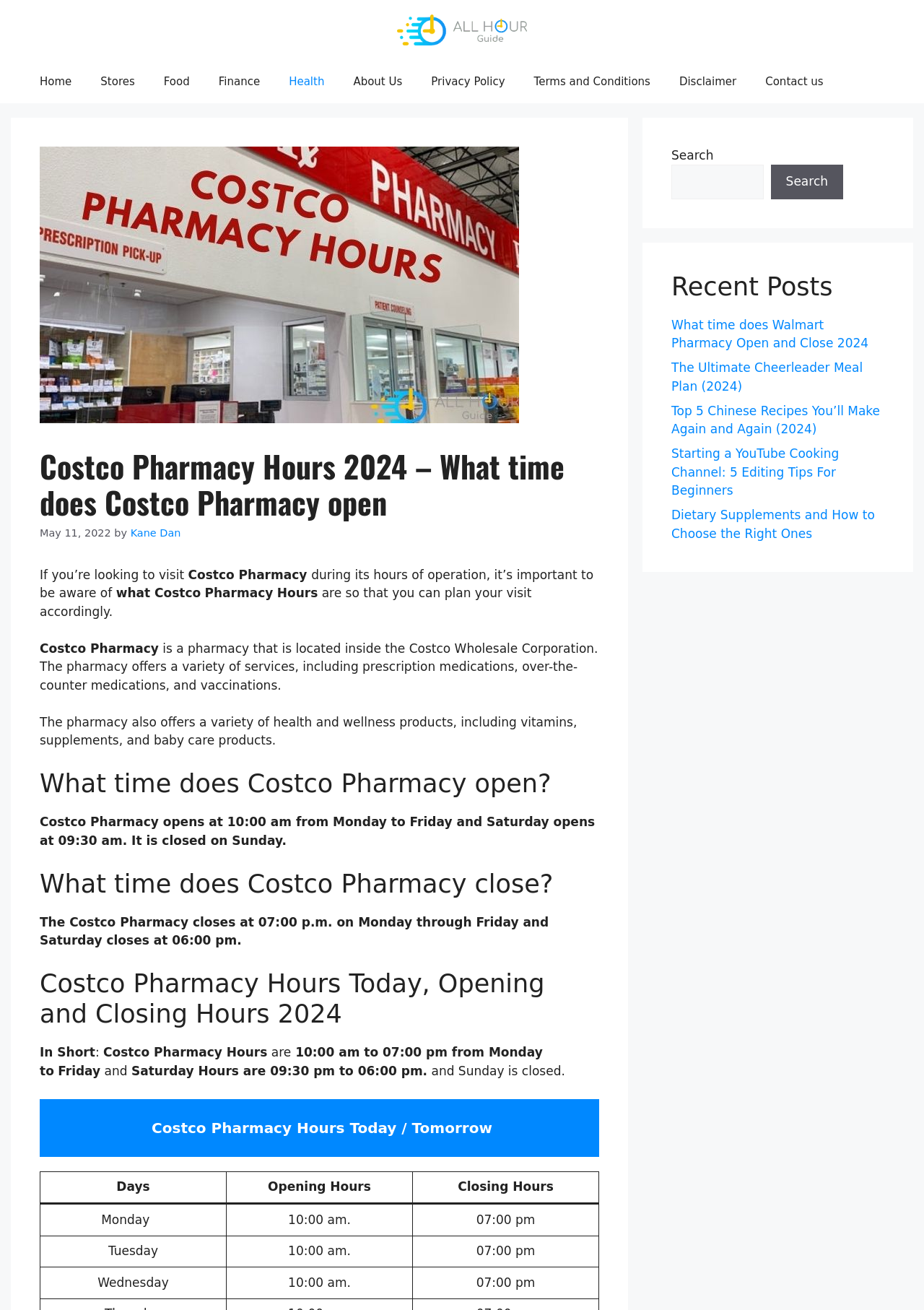Find the bounding box coordinates of the element to click in order to complete this instruction: "Check the 'Costco Pharmacy Hours Today, Opening and Closing Hours 2024'". The bounding box coordinates must be four float numbers between 0 and 1, denoted as [left, top, right, bottom].

[0.043, 0.739, 0.648, 0.786]